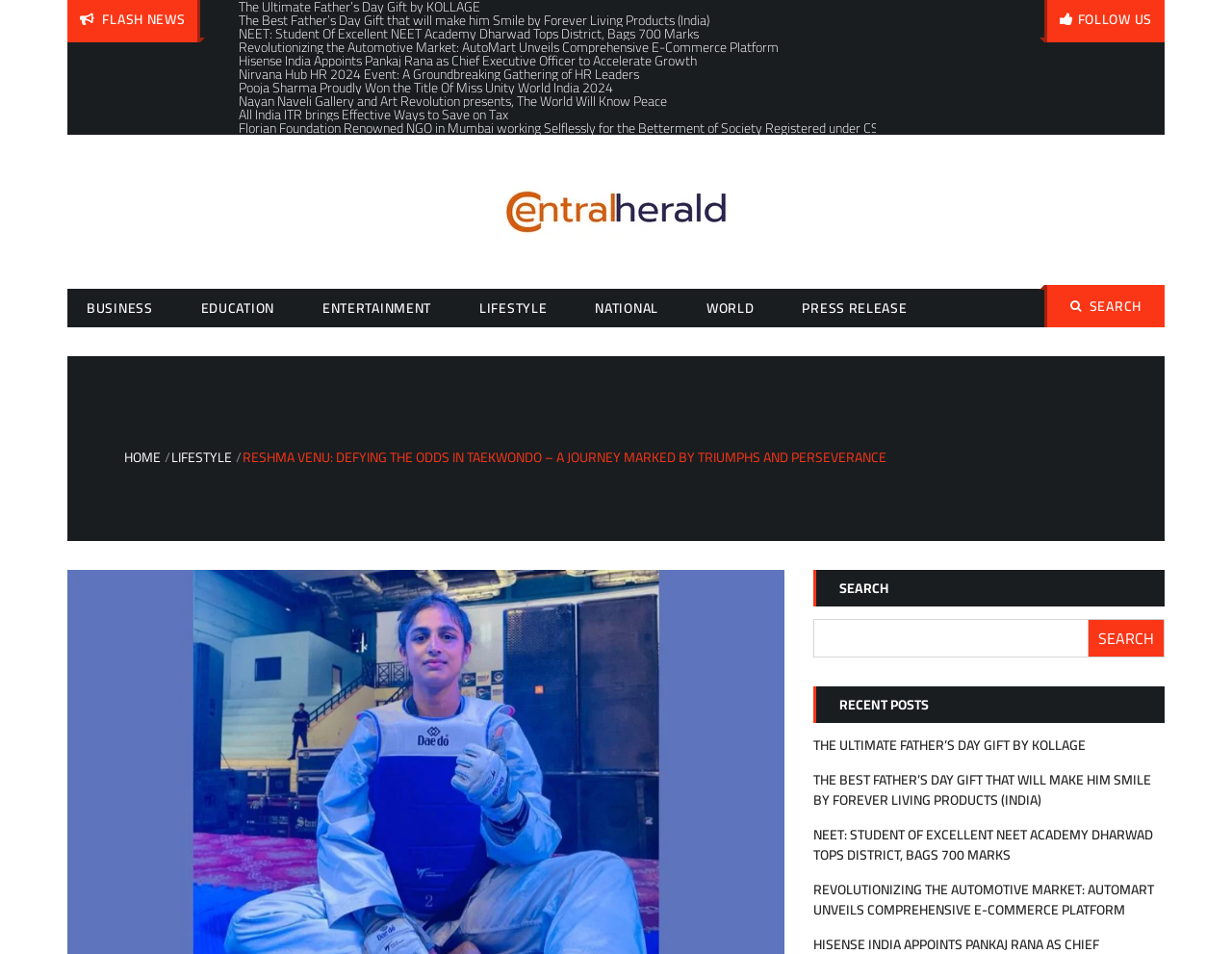From the webpage screenshot, predict the bounding box of the UI element that matches this description: "follow us".

[0.854, 0.0, 0.945, 0.044]